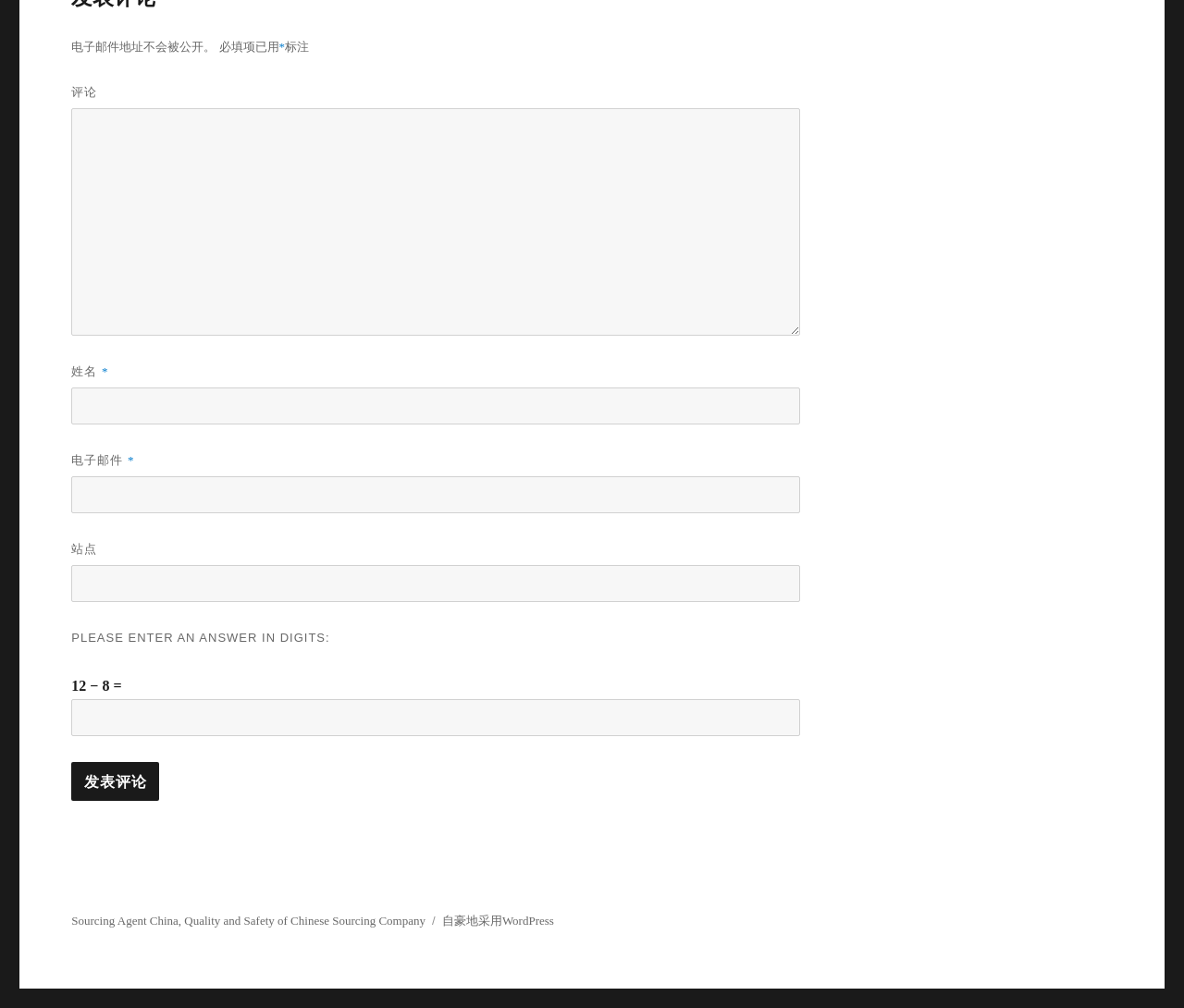What is the condition to submit the comment?
Answer the question in as much detail as possible.

The webpage has several required fields marked with '*', including '评论', '姓名', and '电子邮件', indicating that these fields must be filled in before submitting the comment.